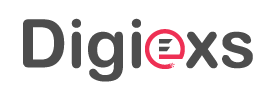What is the overall aesthetic of the logo design?
From the details in the image, answer the question comprehensively.

The logo design reflects a contemporary aesthetic, which is likely to appeal to a tech-savvy audience and emphasize the brand's commitment to providing cutting-edge services.